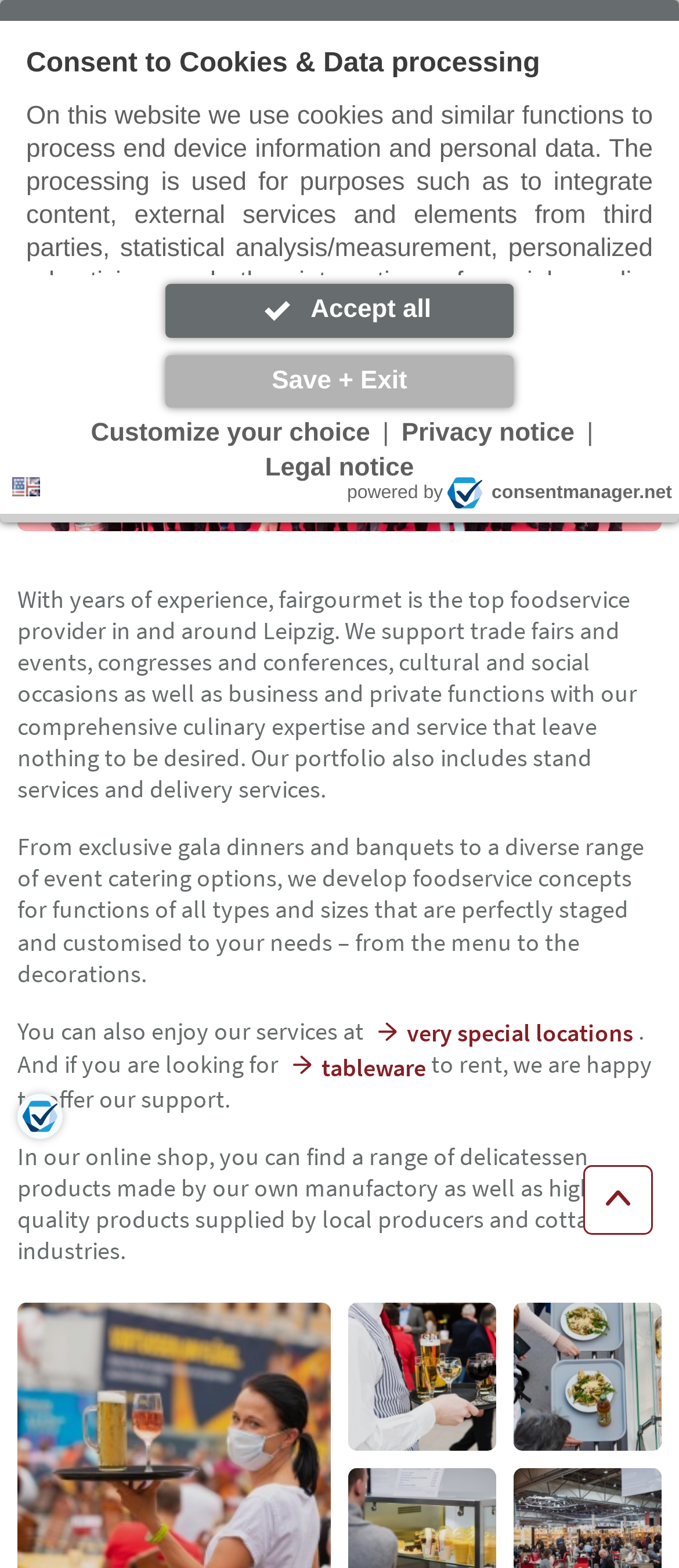Select the bounding box coordinates of the element I need to click to carry out the following instruction: "Scroll to the top".

[0.859, 0.743, 0.962, 0.787]